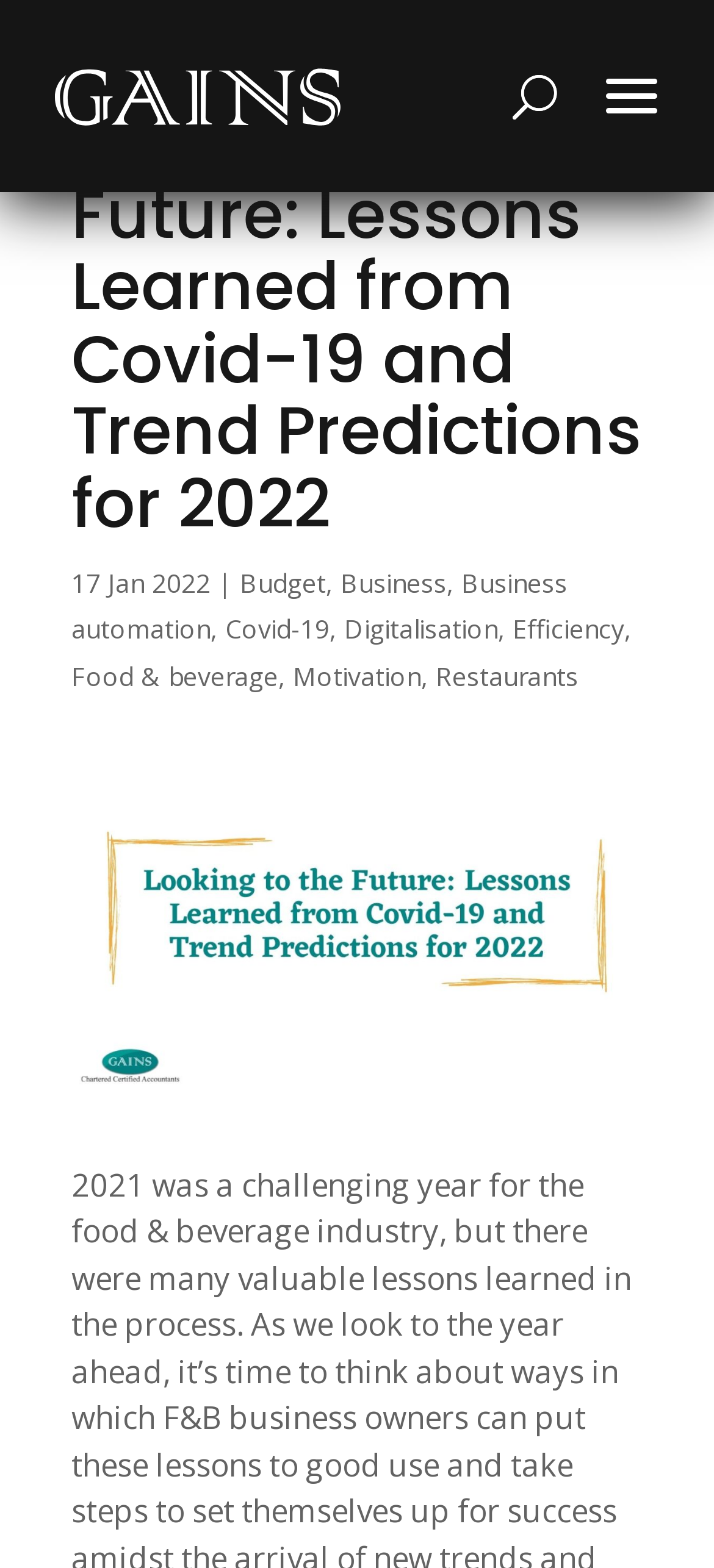Given the description Manage settings, predict the bounding box coordinates of the UI element. Ensure the coordinates are in the format (top-left x, top-left y, bottom-right x, bottom-right y) and all values are between 0 and 1.

[0.315, 0.835, 0.651, 0.862]